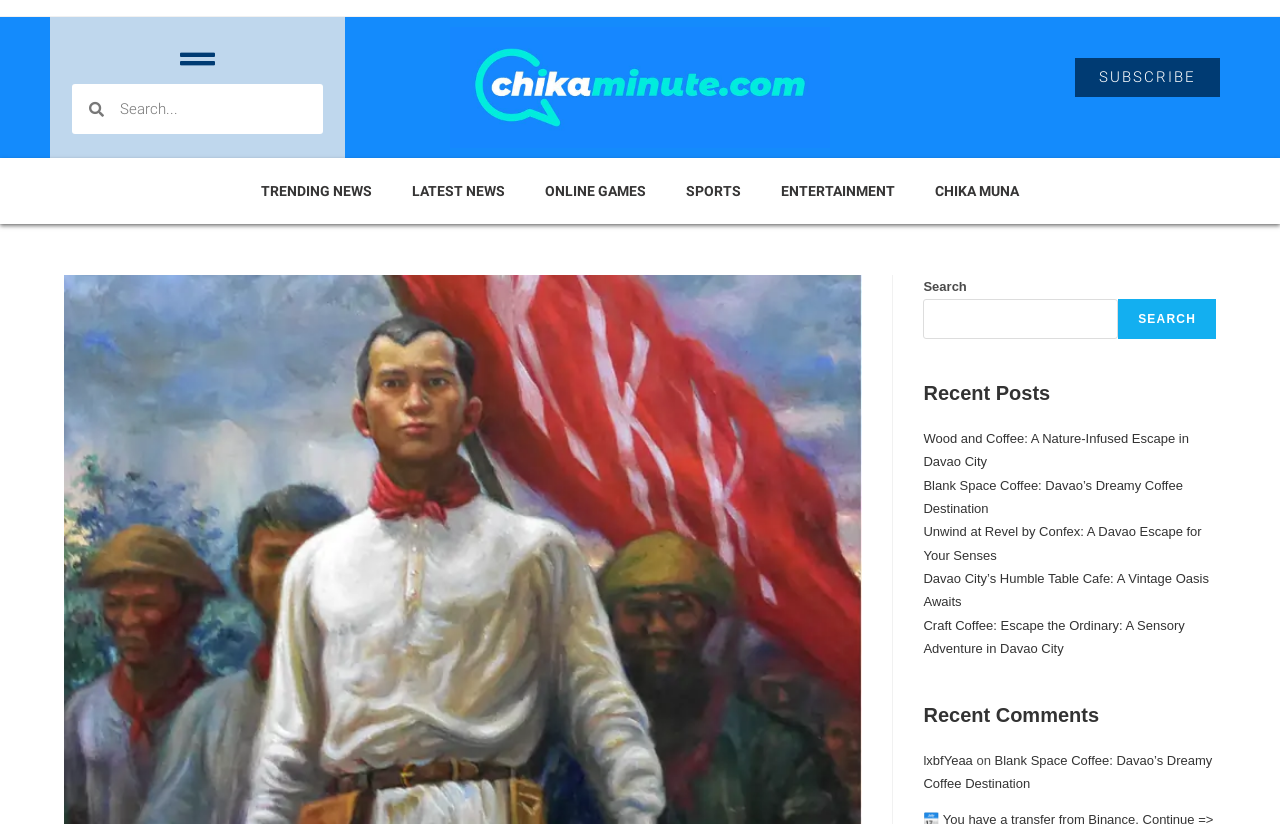Indicate the bounding box coordinates of the element that needs to be clicked to satisfy the following instruction: "Explore online games". The coordinates should be four float numbers between 0 and 1, i.e., [left, top, right, bottom].

[0.41, 0.204, 0.52, 0.26]